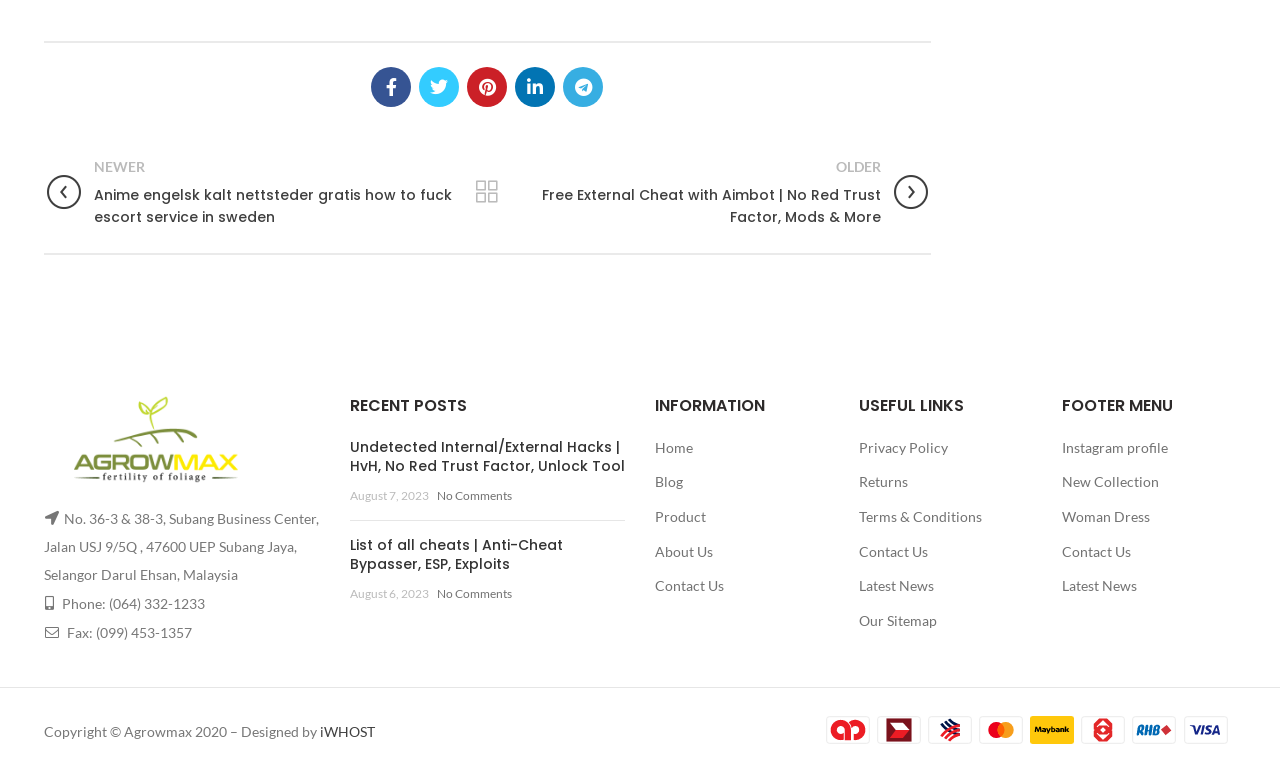Identify the bounding box coordinates of the area you need to click to perform the following instruction: "Contact us".

[0.512, 0.751, 0.566, 0.773]